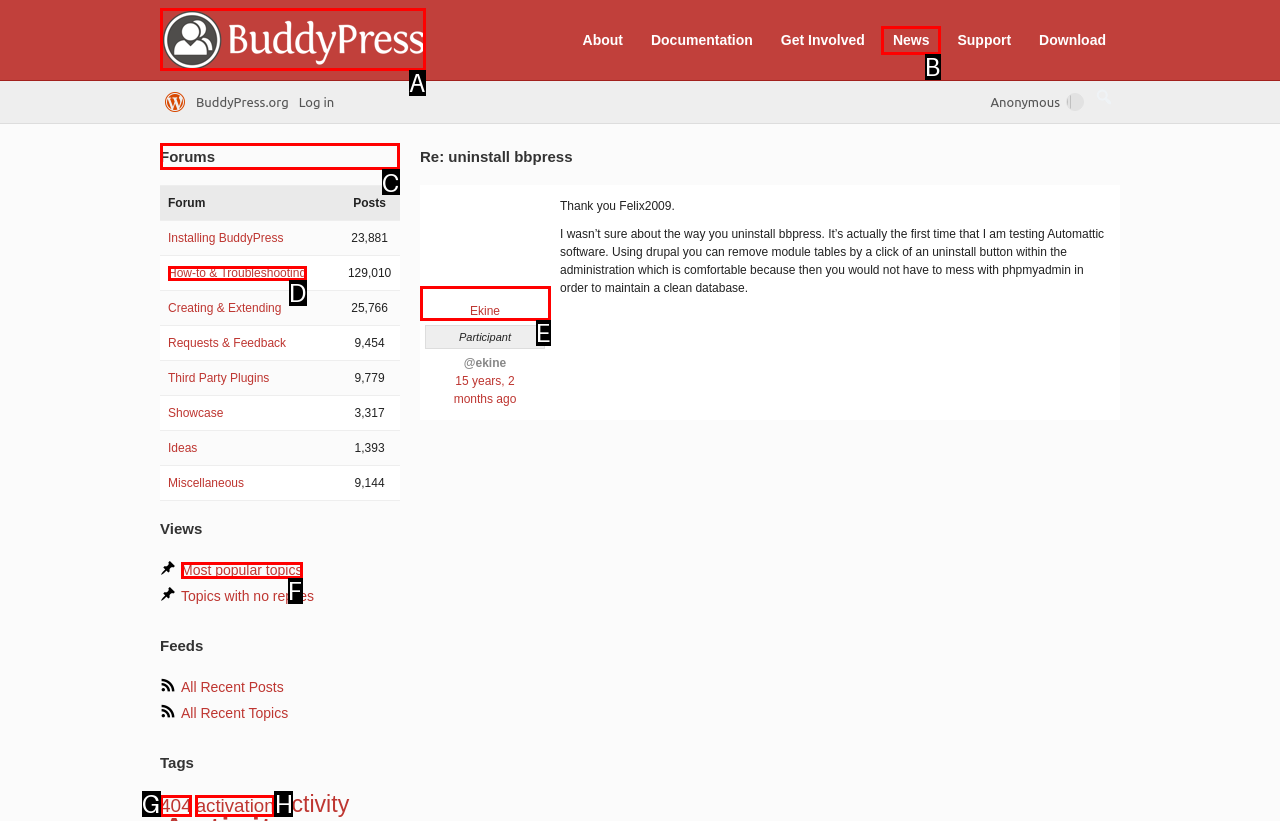Point out the UI element to be clicked for this instruction: View the 'Forums' section. Provide the answer as the letter of the chosen element.

C